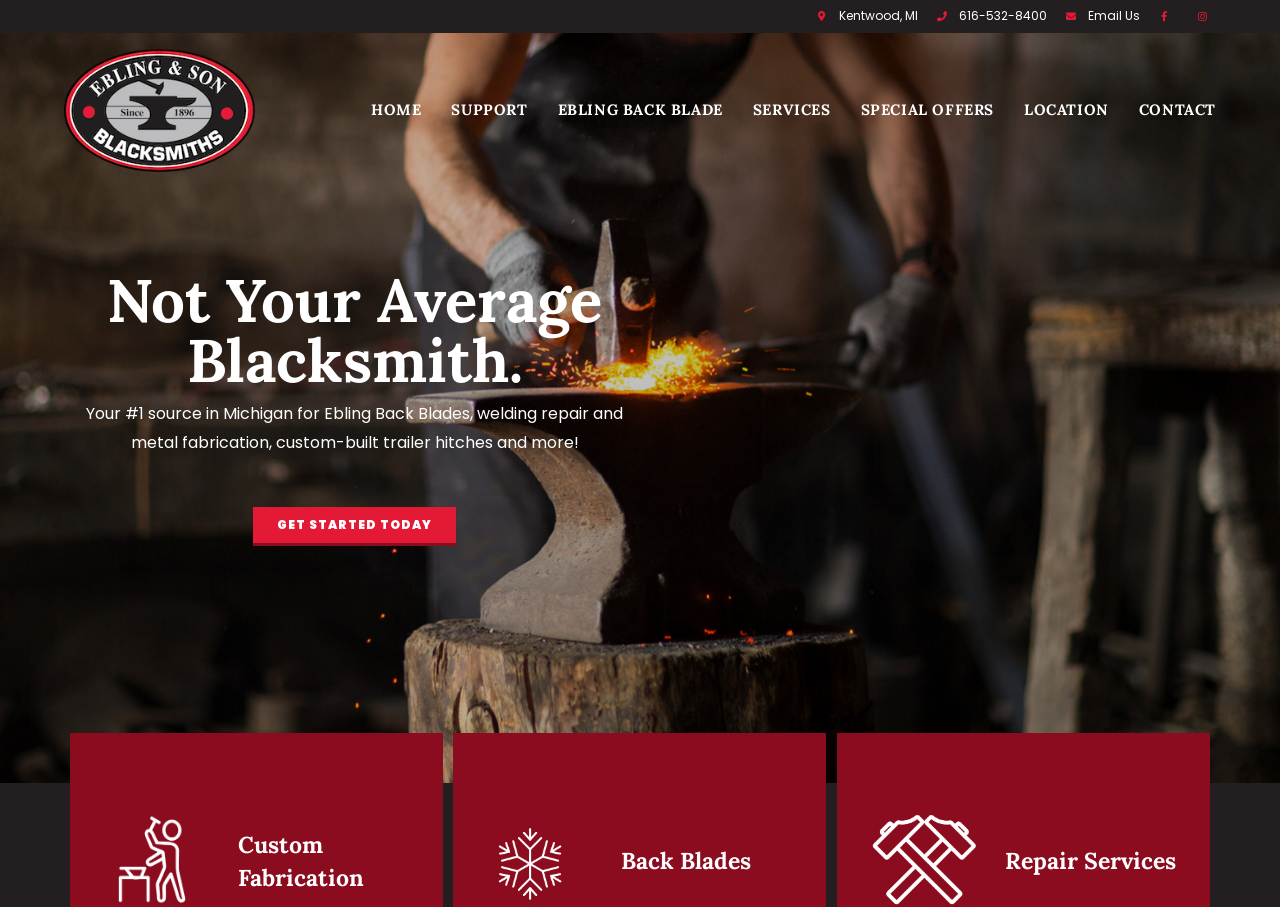Kindly respond to the following question with a single word or a brief phrase: 
How many service categories are highlighted?

3